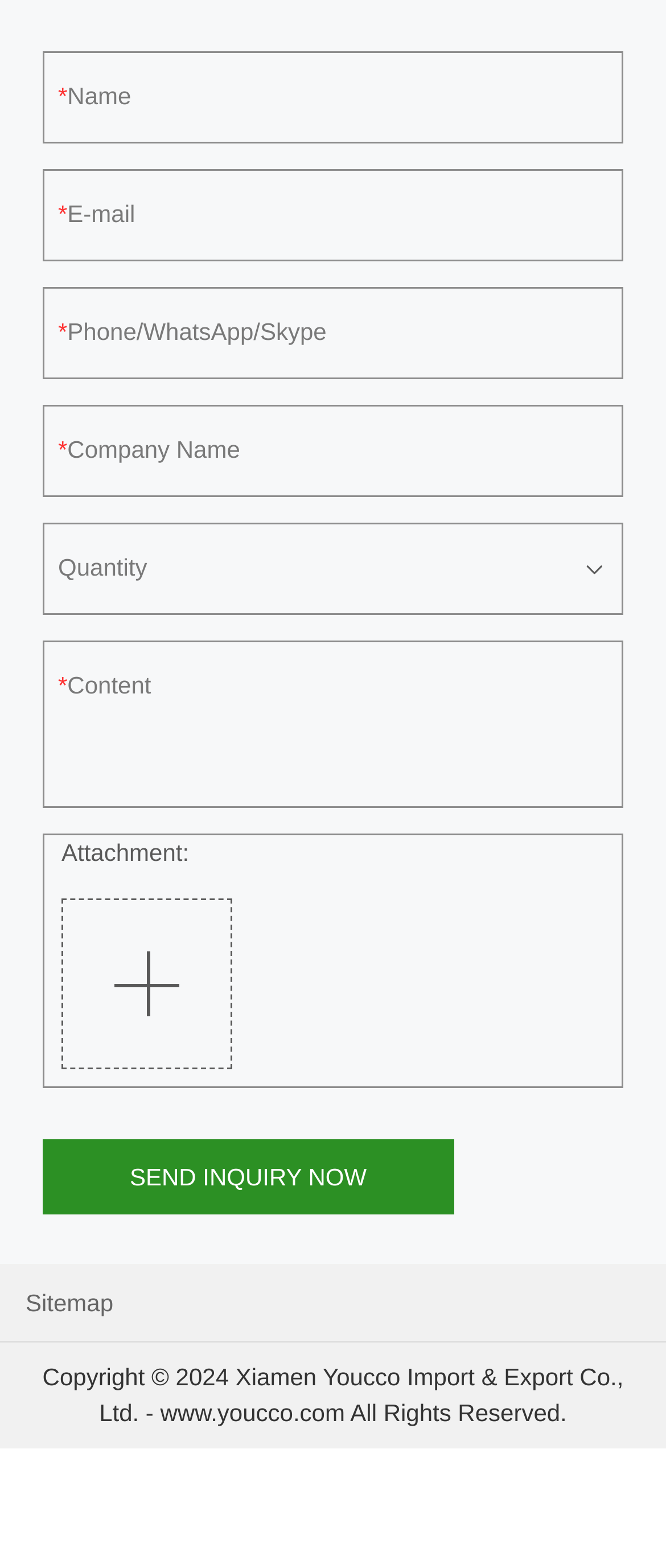Bounding box coordinates should be in the format (top-left x, top-left y, bottom-right x, bottom-right y) and all values should be floating point numbers between 0 and 1. Determine the bounding box coordinate for the UI element described as: SEND INQUIRY NOW

[0.064, 0.726, 0.681, 0.774]